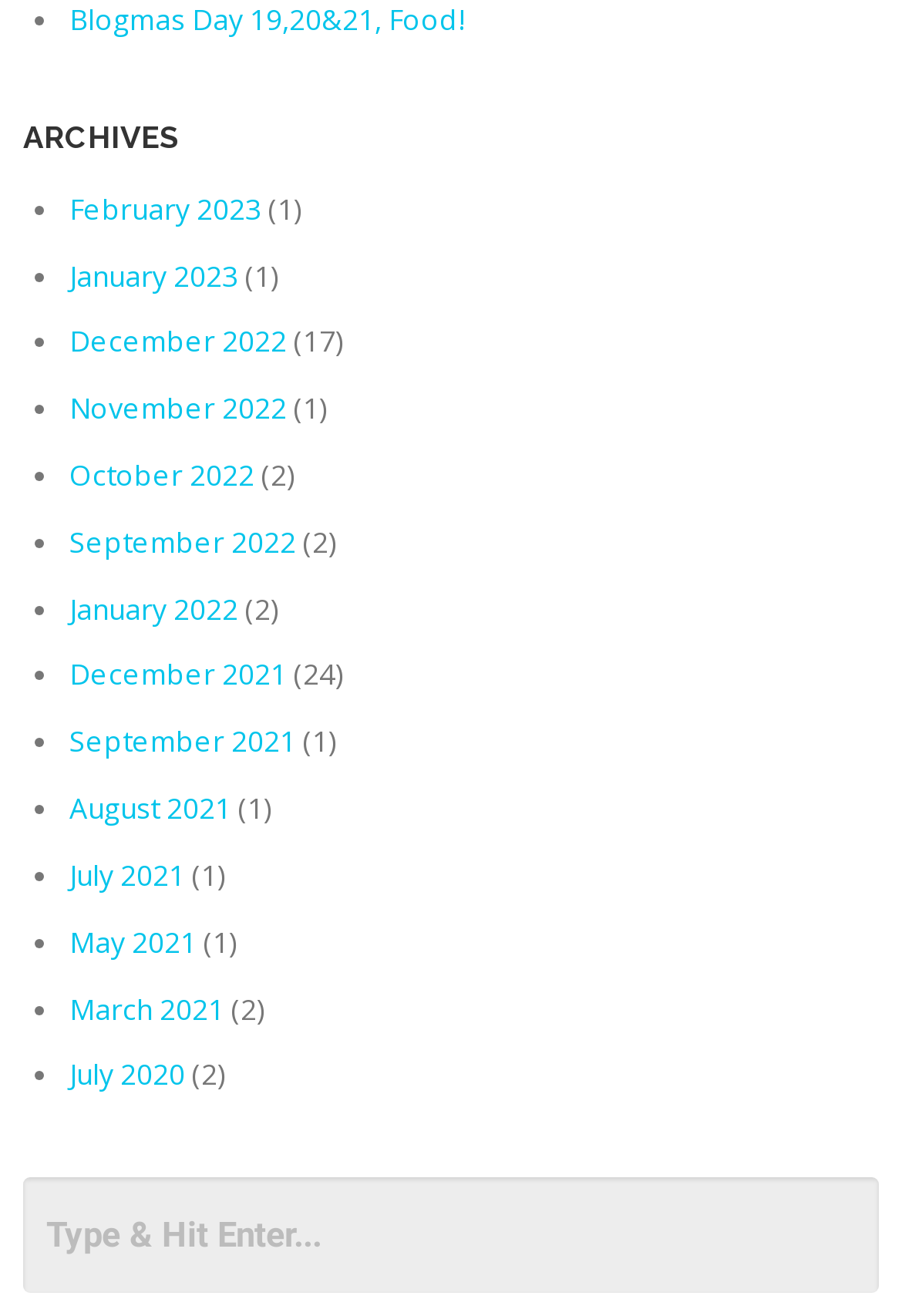Find the bounding box coordinates of the element's region that should be clicked in order to follow the given instruction: "Go to the Toronto office". The coordinates should consist of four float numbers between 0 and 1, i.e., [left, top, right, bottom].

None